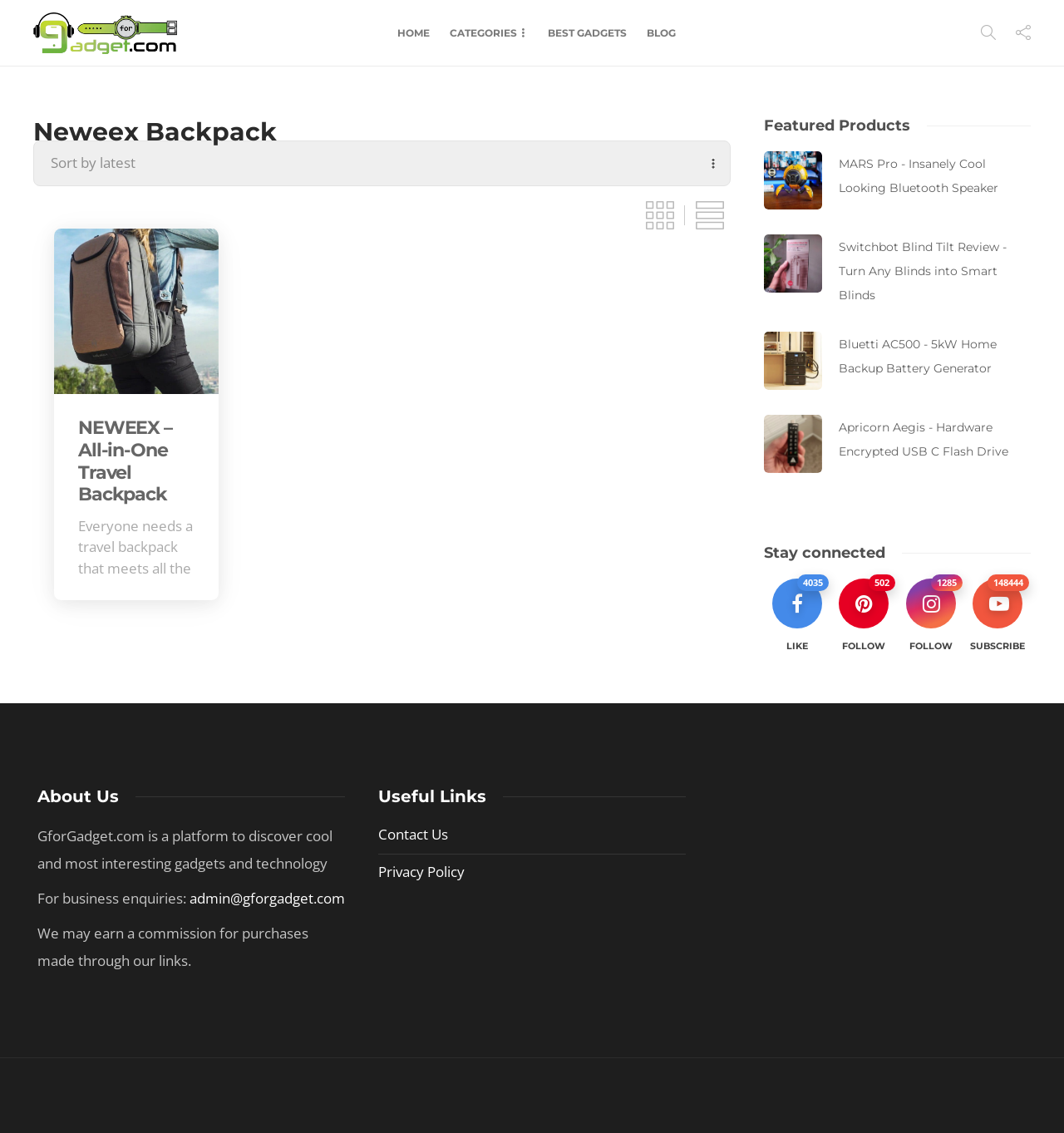What is the purpose of the suction cup on the backpack?
Refer to the image and give a detailed response to the question.

The purpose of the suction cup can be found in the description of the backpack, which states that 'Bag strap has a suction cup that can hold your smartphones when your hands are busy'.